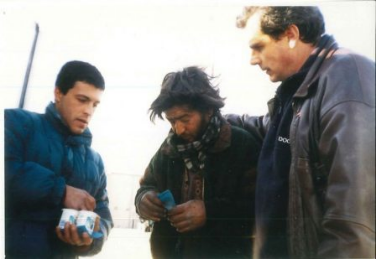Provide an in-depth description of all elements within the image.

The image captures a poignant moment of compassion, depicting two individuals engaging with a homeless man who appears to be in a vulnerable state. Dressed warmly in blue and dark jackets, the two helpers express kindness and support as they offer assistance. The homeless man, disheveled and wearing a scarf, is shown receiving aid, possibly food or supplies, from them. This visual representation highlights the broader mission of humanitarian outreach, emphasizing the importance of providing help to those struggling with substance abuse and homelessness, as reflected in the ongoing efforts to restore dignity and hope in the lives of individuals affected by societal challenges. The image resonates with themes of empathy, community service, and the transformative power of personal interaction in aiding those in need.